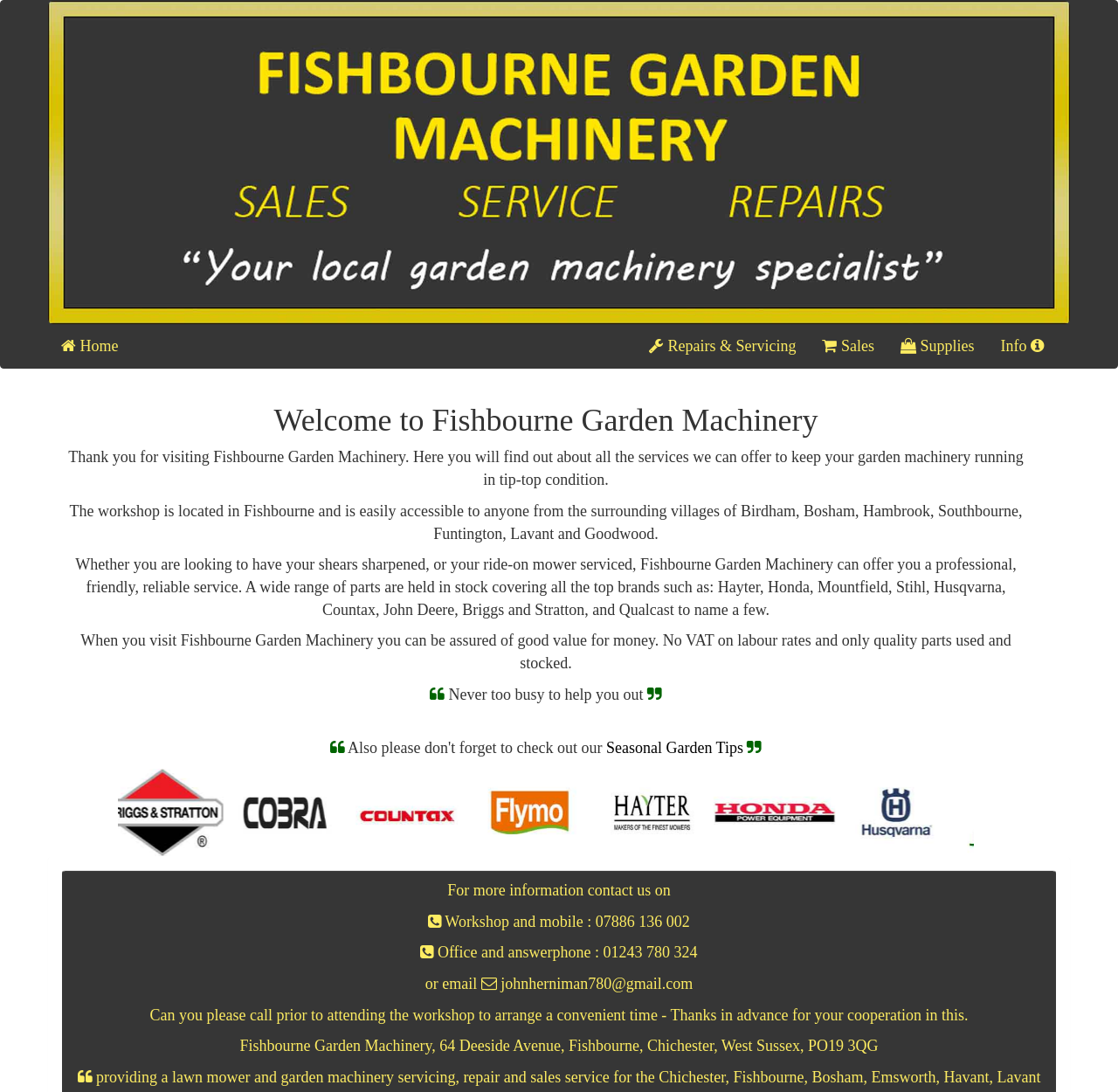What is the address of Fishbourne Garden Machinery?
Based on the visual details in the image, please answer the question thoroughly.

The address of Fishbourne Garden Machinery is provided at the bottom of the page, which is 64 Deeside Avenue, Fishbourne, Chichester, West Sussex, PO19 3QG.